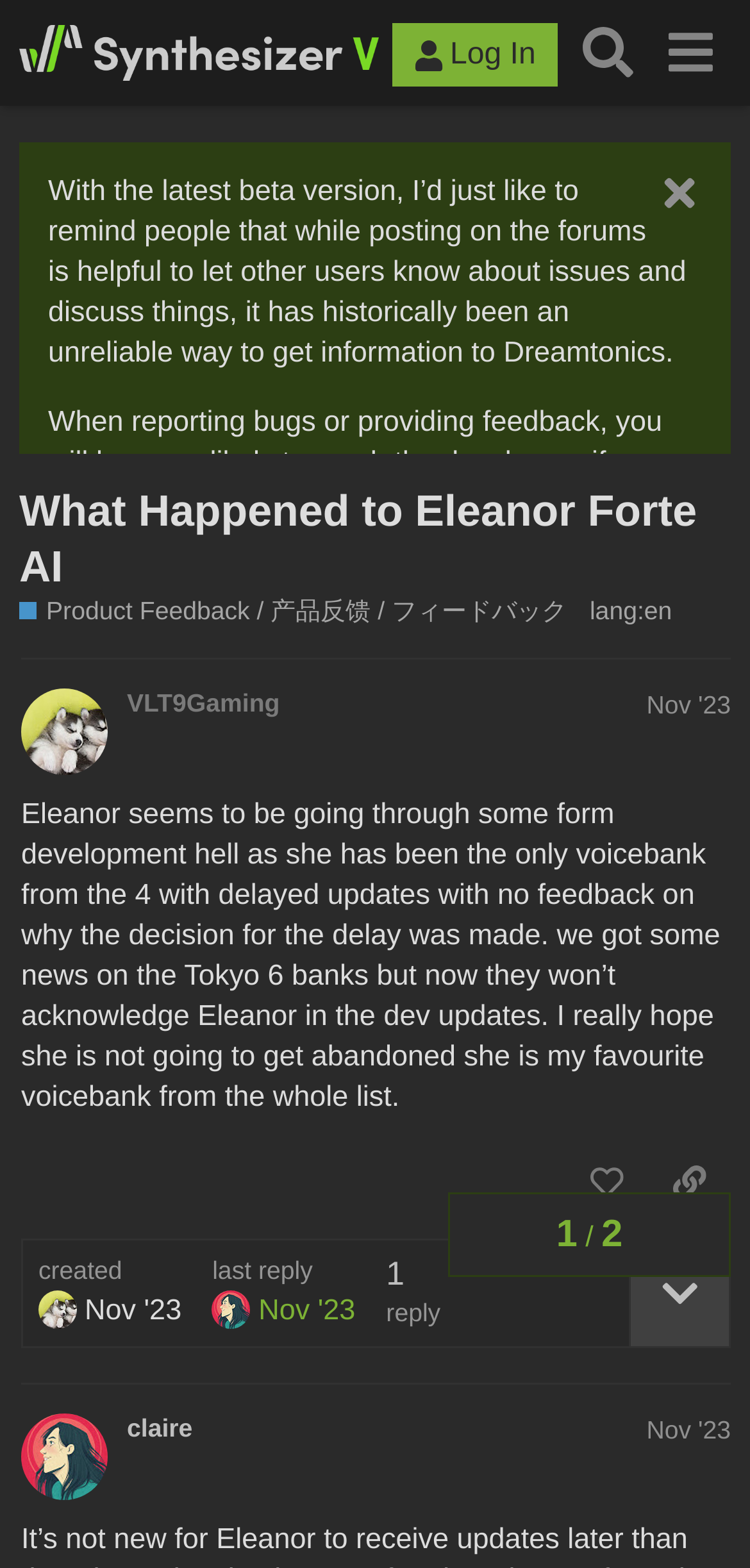Using the description "alt="Synthesizer V Forum"", locate and provide the bounding box of the UI element.

[0.026, 0.016, 0.505, 0.052]